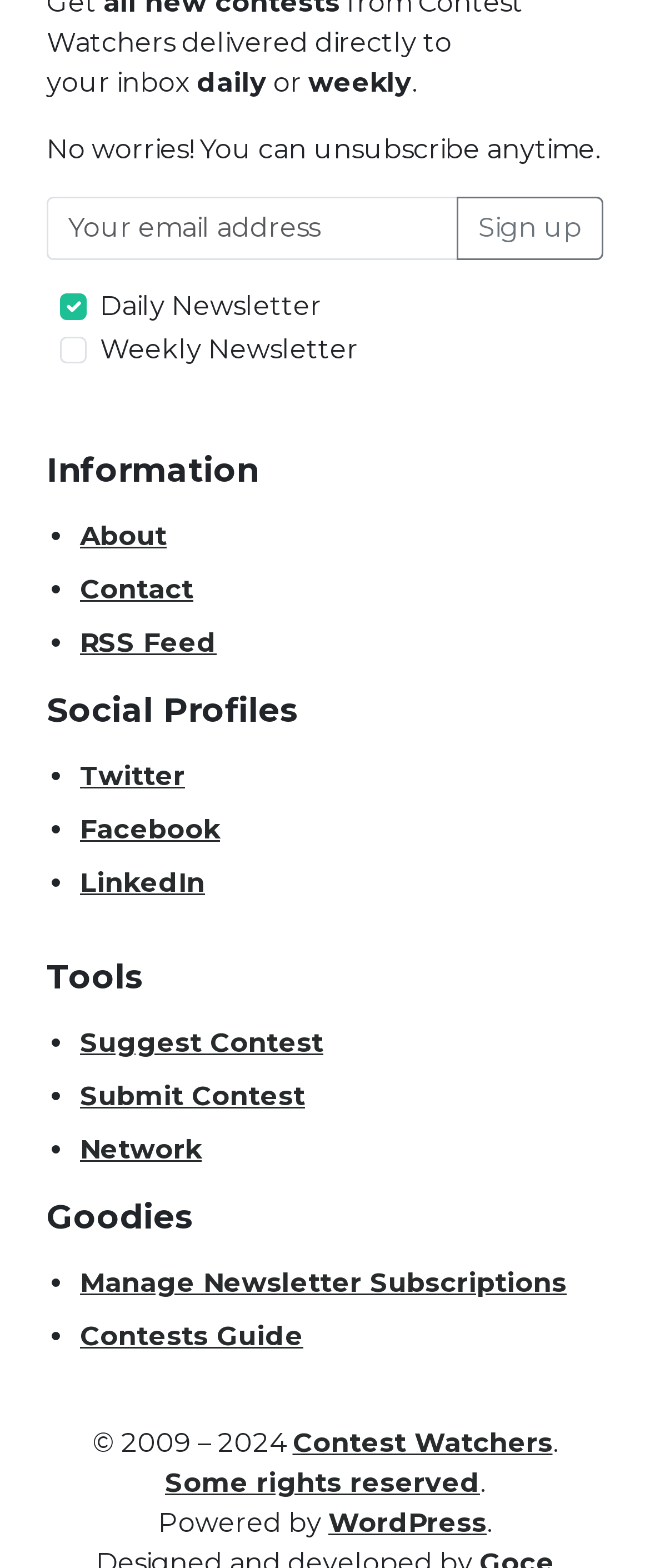Provide the bounding box coordinates of the HTML element described by the text: "parent_node: Daily Newsletter name="list[2]" value="signup"". The coordinates should be in the format [left, top, right, bottom] with values between 0 and 1.

[0.092, 0.187, 0.133, 0.204]